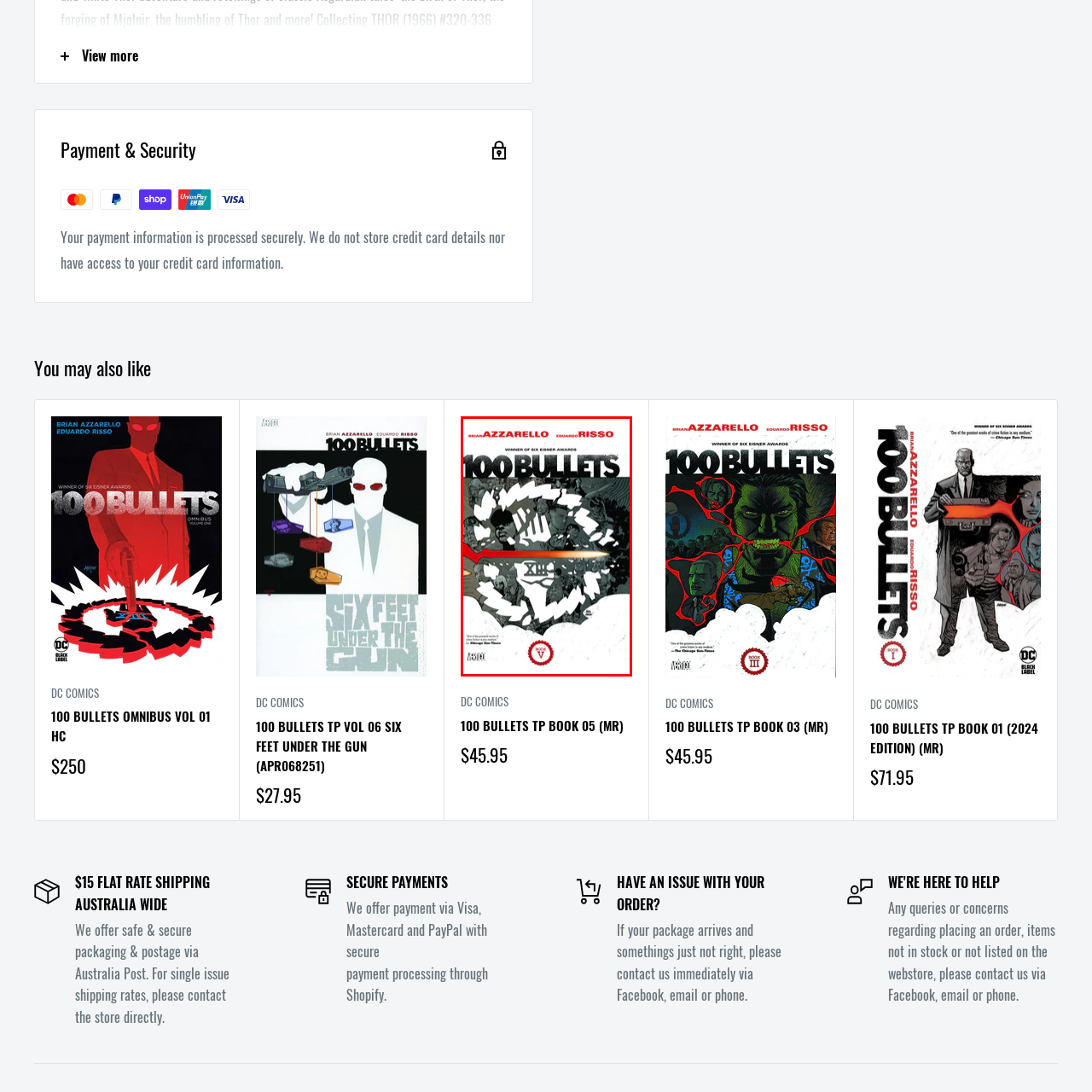Explain what is happening in the image inside the red outline in great detail.

The image features the cover of "100 Bullets TP Book 05," a graphic novel written by Brian Azzarello and illustrated by Eduardo Risso. This installment is part of a critically acclaimed series that has garnered six Eisner Awards, highlighting its significance in the comic book community. The cover art showcases a stylized and dynamic design, prominently displaying the title "100 Bullets" in bold lettering. 

The artwork juxtaposes various intriguing characters and motifs, creating an atmosphere of tension and suspense, essential to the series' narrative. A striking red line intersects the composition, hinting at the action and drama that unfolds within the storyline. This volume continues the compelling saga that has captivated fans, with the graphic novel priced at $45.95, reflecting its collectible nature for both casual readers and dedicated enthusiasts.